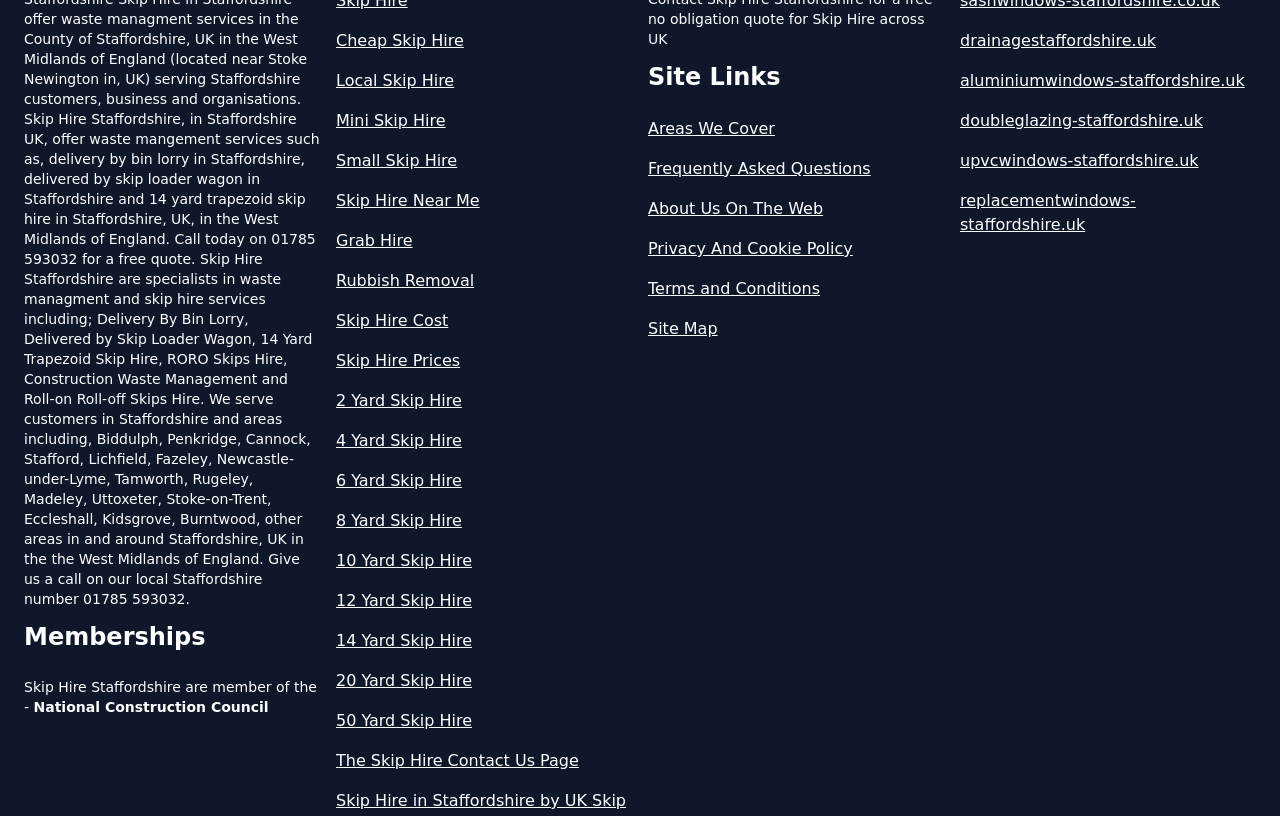Predict the bounding box of the UI element based on this description: "replacementwindows-staffordshire.uk".

[0.75, 0.232, 0.981, 0.29]